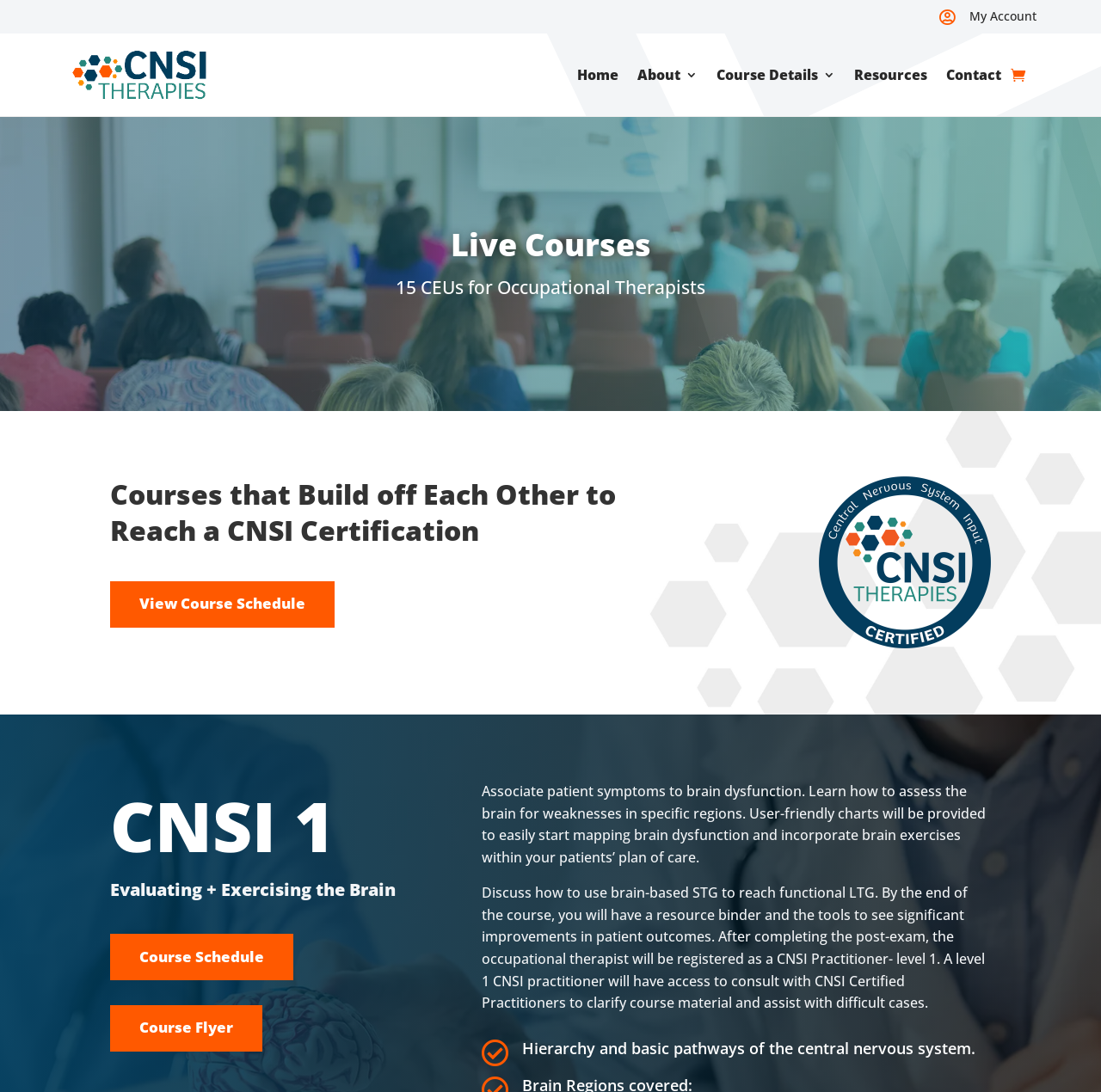Can you identify the bounding box coordinates of the clickable region needed to carry out this instruction: 'Click the Live Courses link'? The coordinates should be four float numbers within the range of 0 to 1, stated as [left, top, right, bottom].

[0.918, 0.039, 0.931, 0.098]